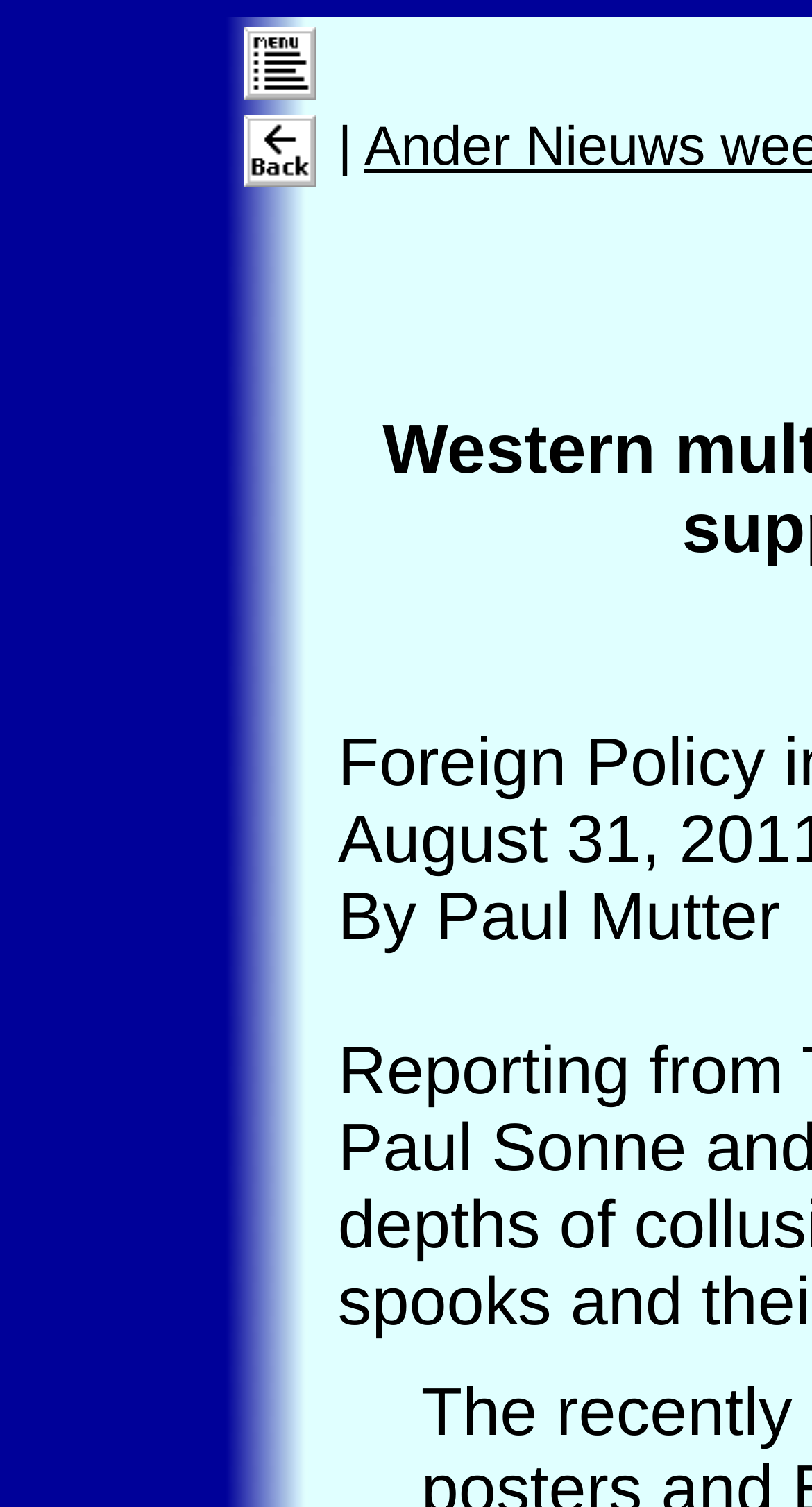Locate the bounding box coordinates of the UI element described by: "alt="menu"". Provide the coordinates as four float numbers between 0 and 1, formatted as [left, top, right, bottom].

[0.301, 0.048, 0.39, 0.072]